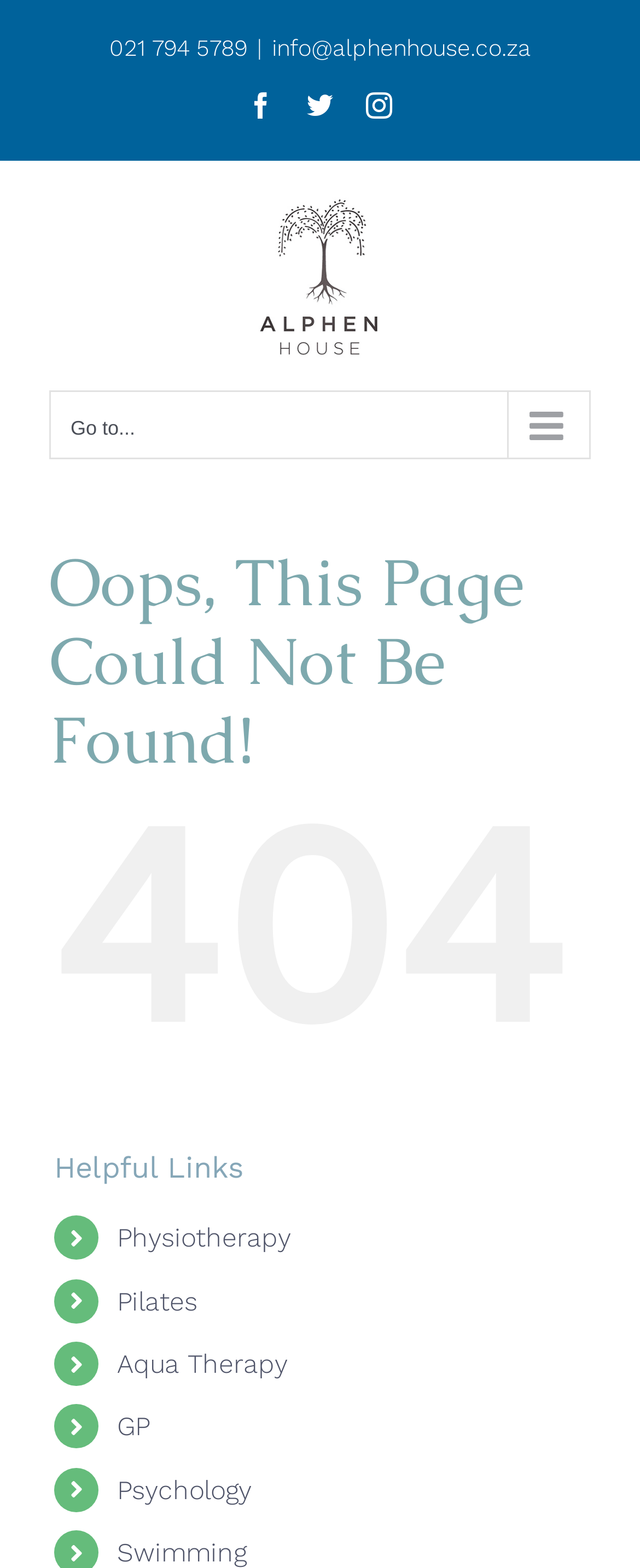What is the error code on the webpage?
Use the screenshot to answer the question with a single word or phrase.

404